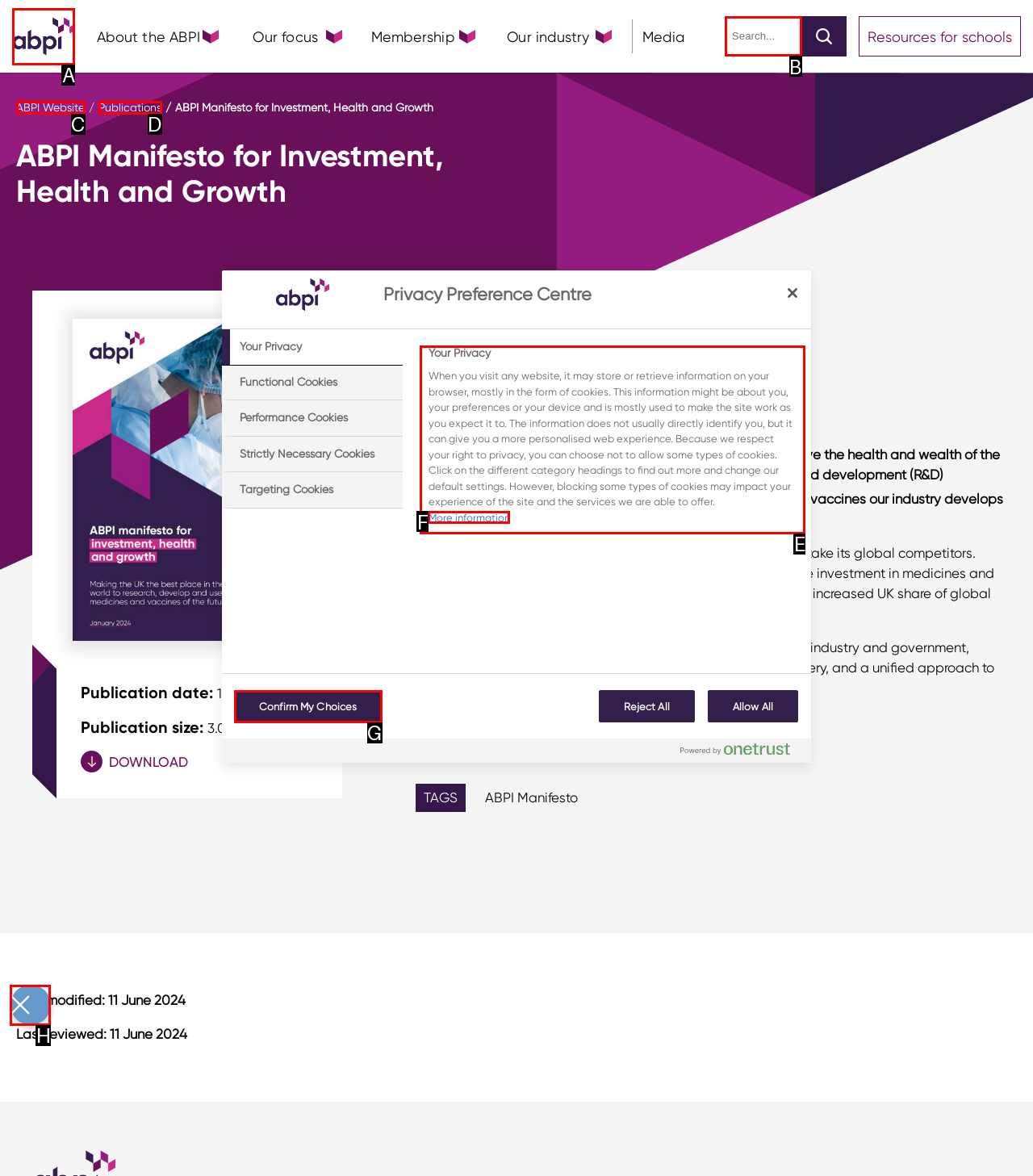What option should you select to complete this task: Search for something? Indicate your answer by providing the letter only.

B